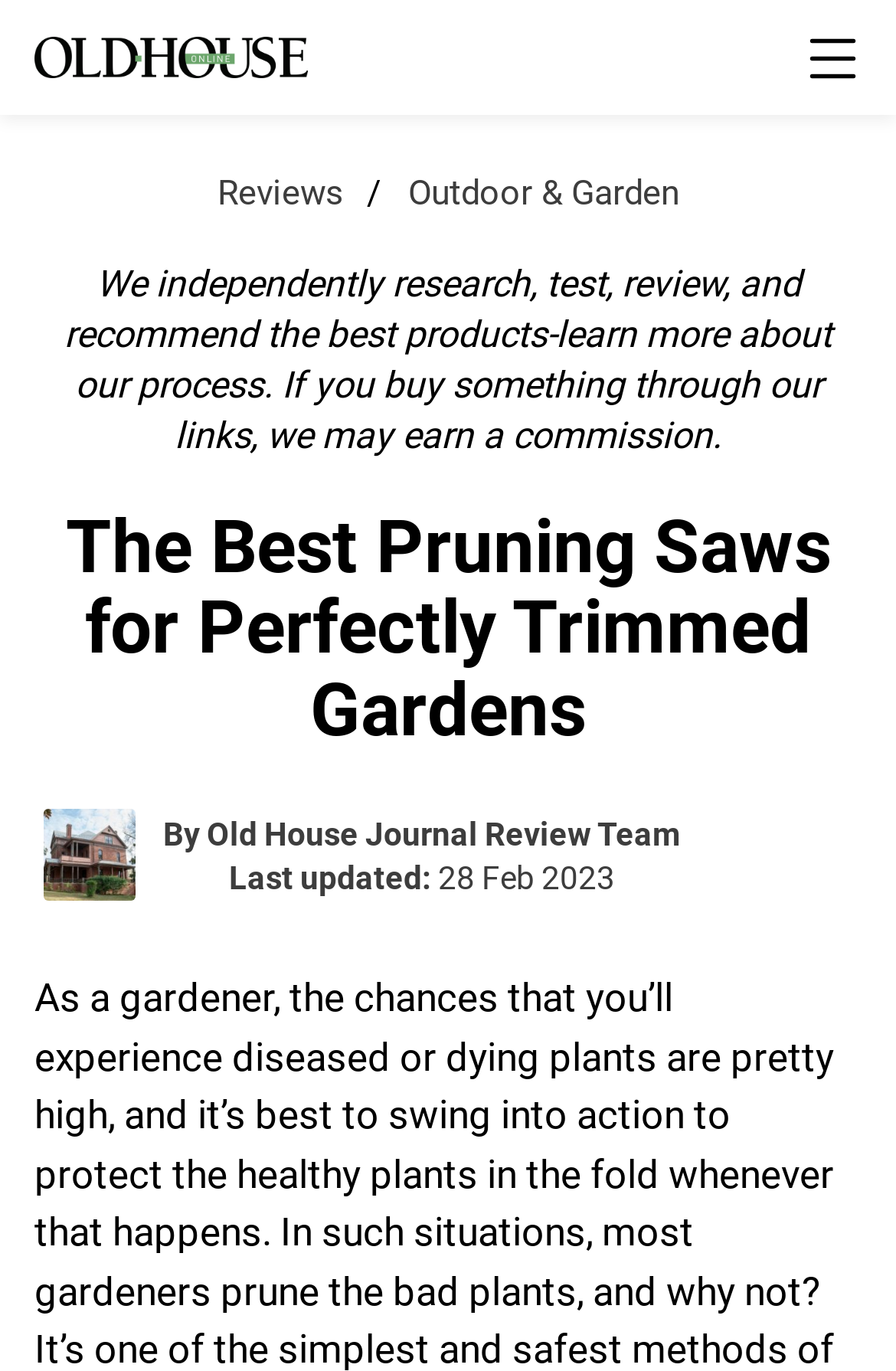Using the element description: "Reviews", determine the bounding box coordinates. The coordinates should be in the format [left, top, right, bottom], with values between 0 and 1.

[0.242, 0.126, 0.383, 0.156]